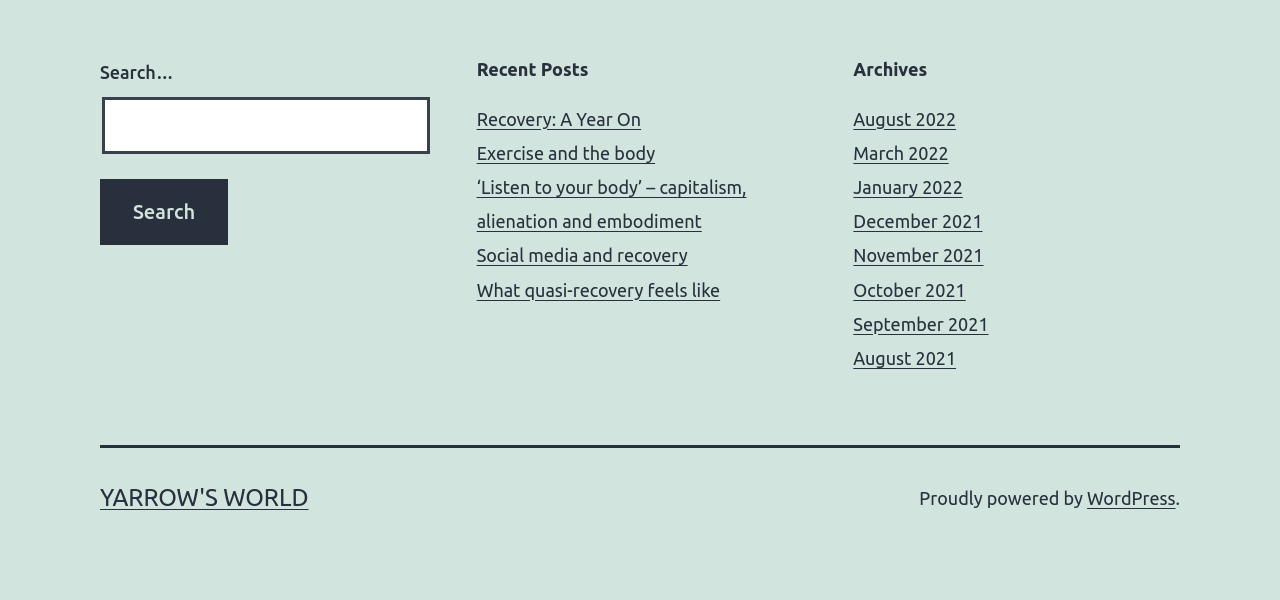What is the name of the website?
Use the information from the image to give a detailed answer to the question.

I found the website name at the bottom of the page, which is 'YARROW'S WORLD'.